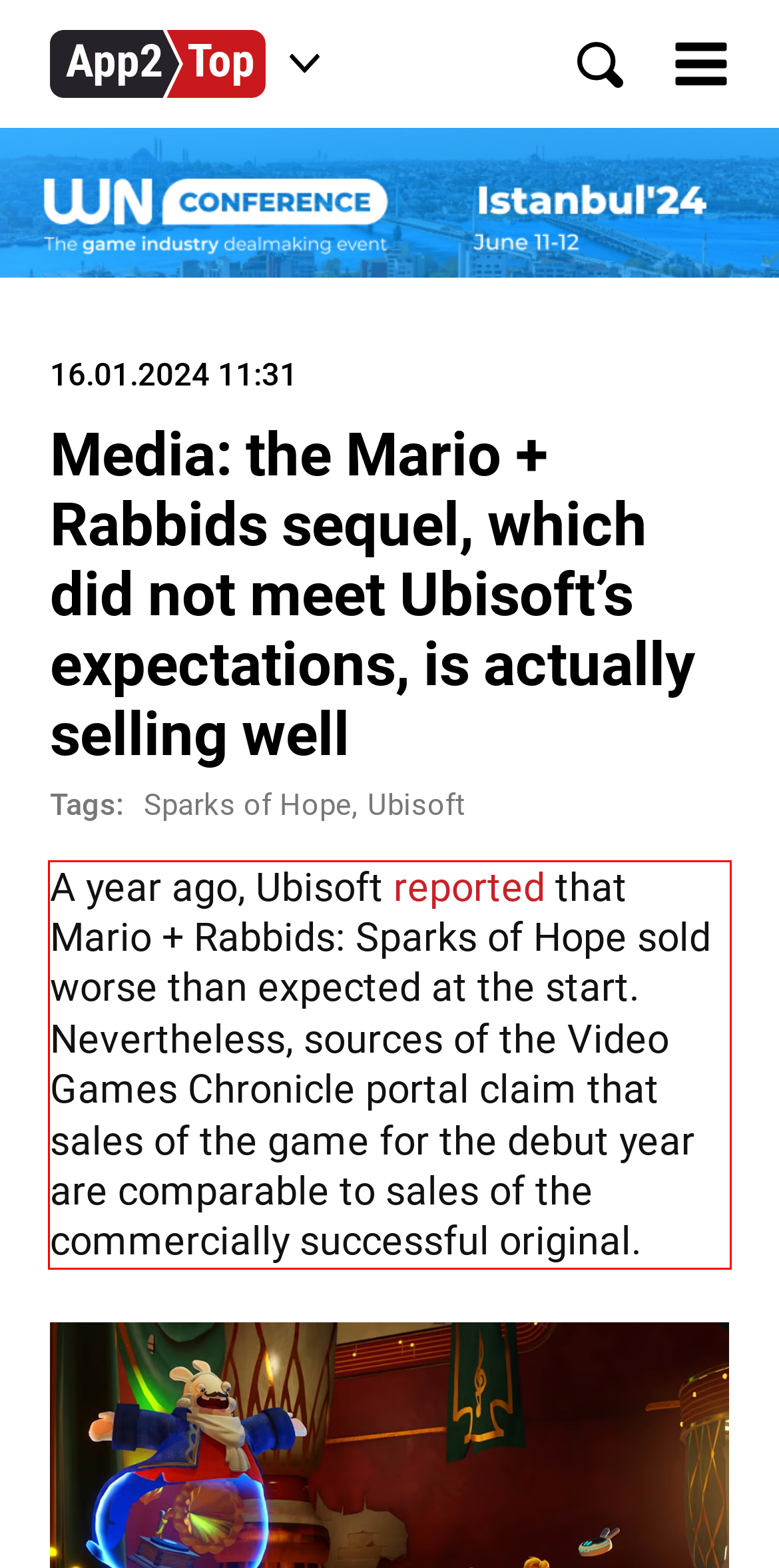Please examine the screenshot of the webpage and read the text present within the red rectangle bounding box.

A year ago, Ubisoft reported that Mario + Rabbids: Sparks of Hope sold worse than expected at the start. Nevertheless, sources of the Video Games Chronicle portal claim that sales of the game for the debut year are comparable to sales of the commercially successful original.